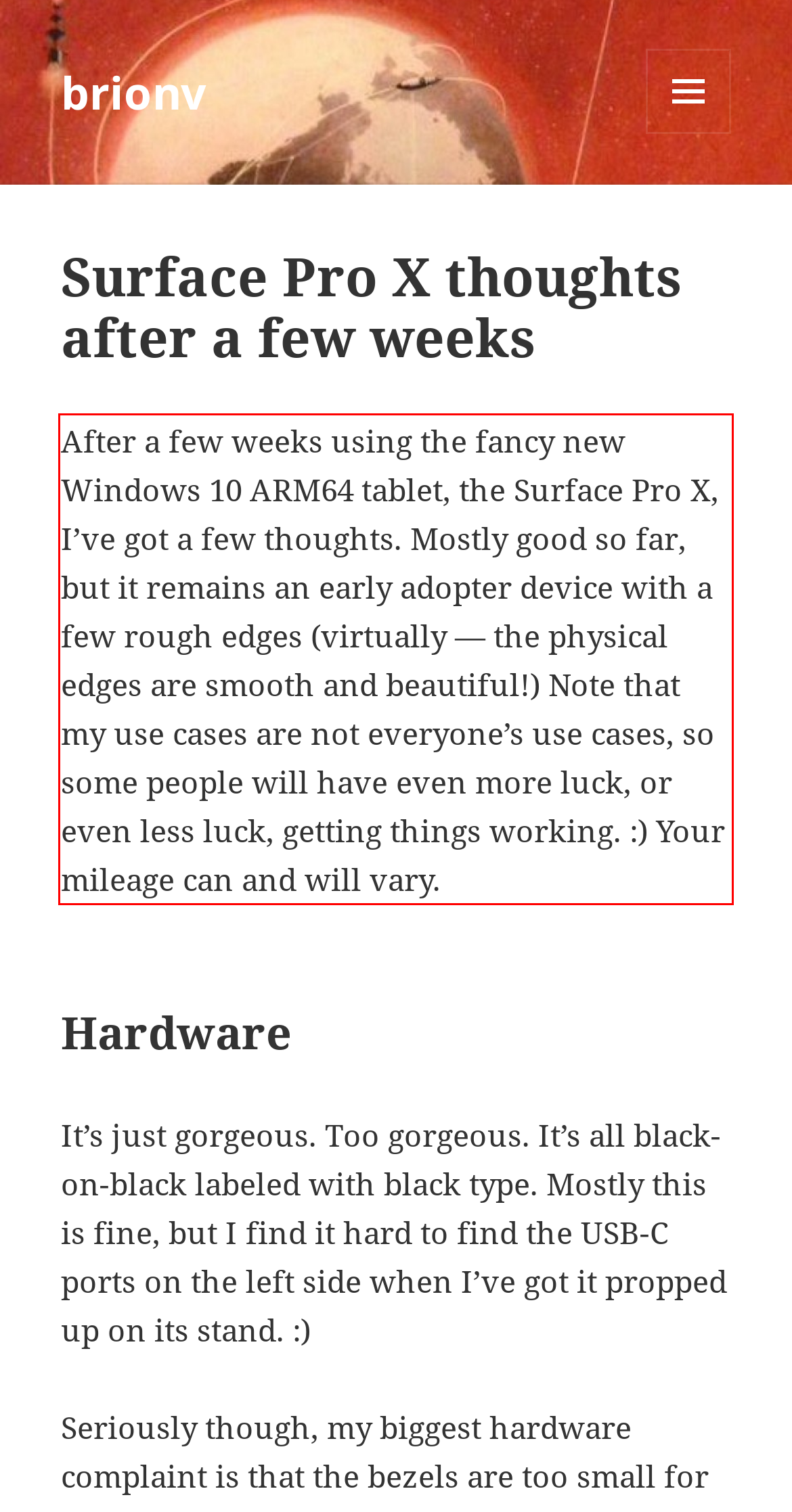Given a screenshot of a webpage with a red bounding box, please identify and retrieve the text inside the red rectangle.

After a few weeks using the fancy new Windows 10 ARM64 tablet, the Surface Pro X, I’ve got a few thoughts. Mostly good so far, but it remains an early adopter device with a few rough edges (virtually — the physical edges are smooth and beautiful!) Note that my use cases are not everyone’s use cases, so some people will have even more luck, or even less luck, getting things working. :) Your mileage can and will vary.